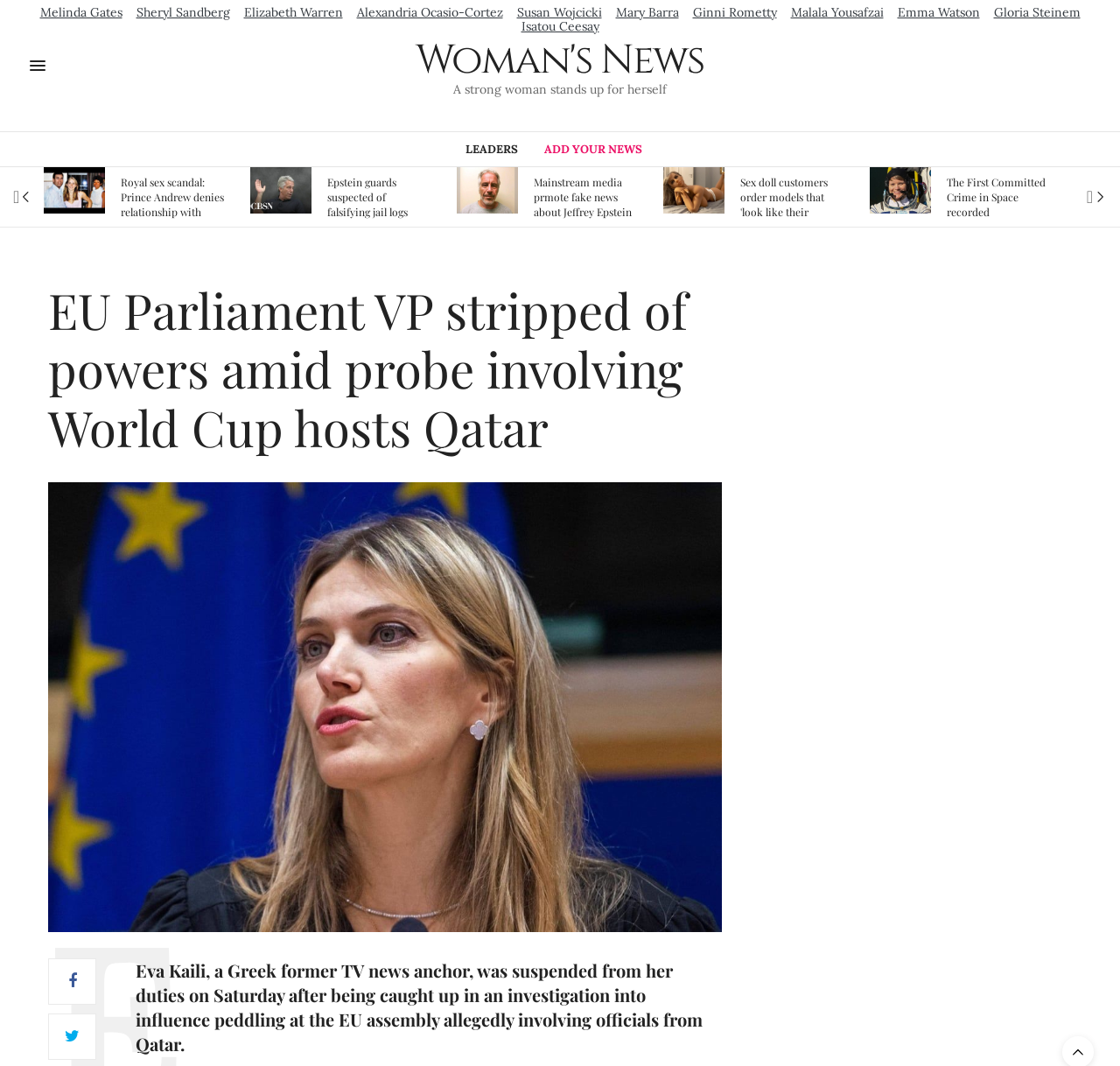Determine the bounding box coordinates of the element that should be clicked to execute the following command: "View the news about Sex doll customers".

[0.477, 0.157, 0.569, 0.213]